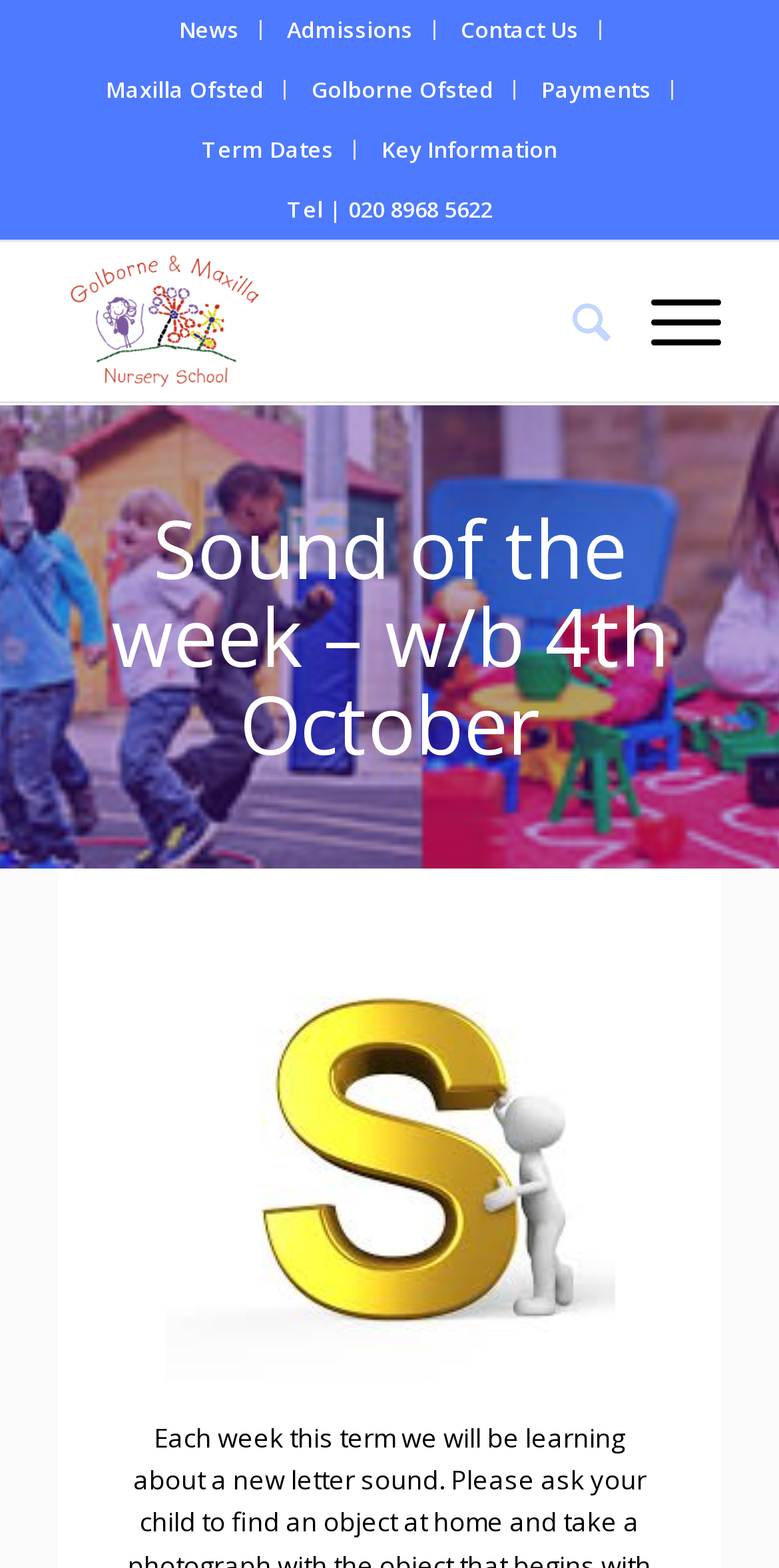Locate the bounding box coordinates of the item that should be clicked to fulfill the instruction: "View Term Dates".

[0.233, 0.089, 0.456, 0.102]